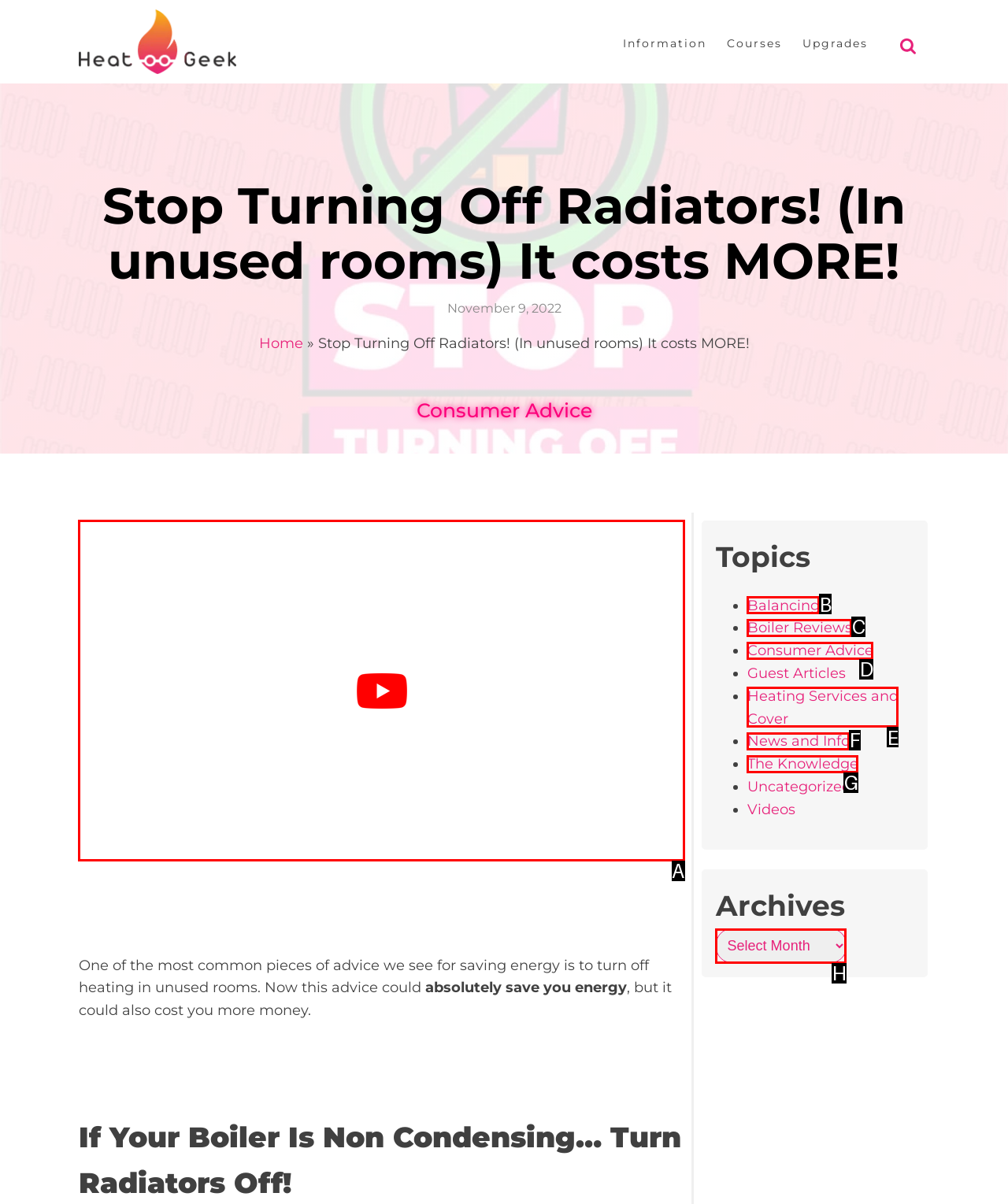To execute the task: play the Youtube video, which one of the highlighted HTML elements should be clicked? Answer with the option's letter from the choices provided.

A